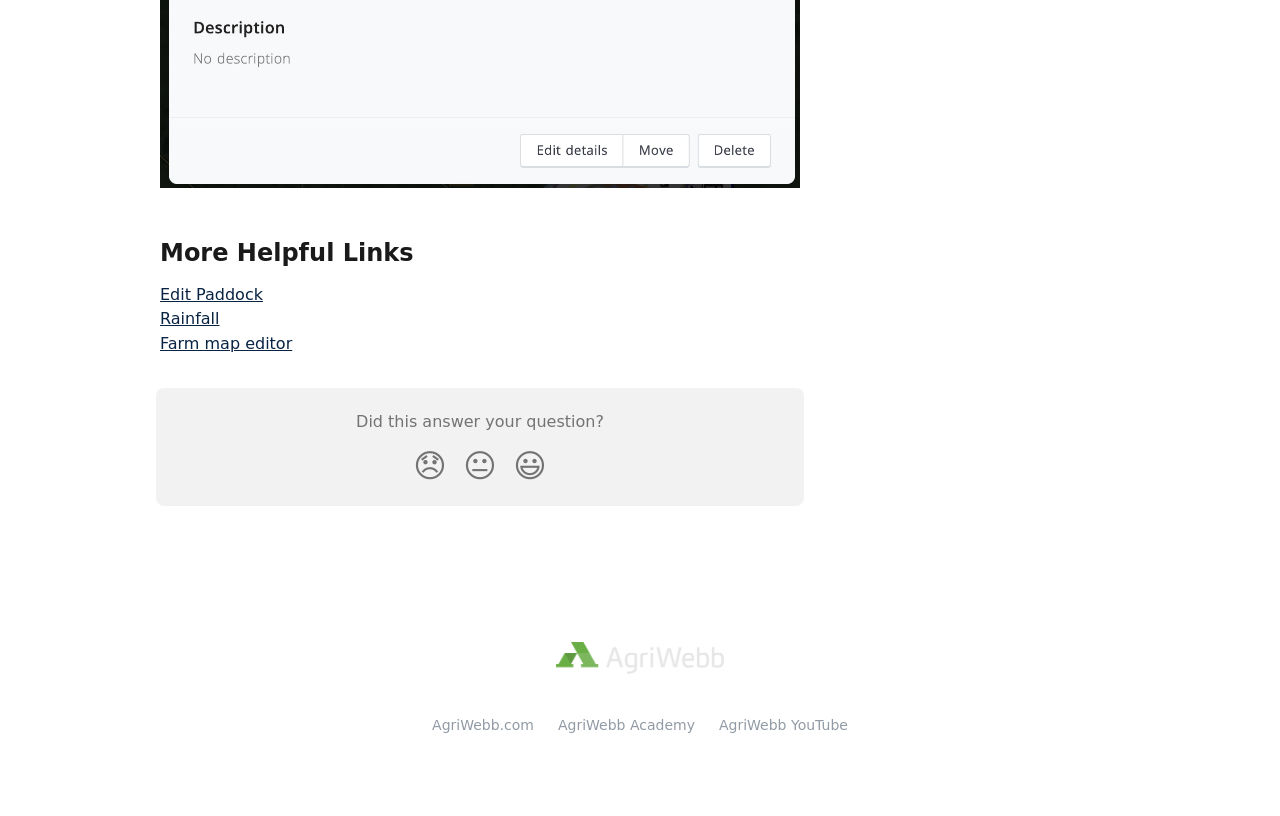Given the element description alt="example rain gauge notes", identify the bounding box coordinates for the UI element on the webpage screenshot. The format should be (top-left x, top-left y, bottom-right x, bottom-right y), with values between 0 and 1.

[0.125, 0.06, 0.625, 0.083]